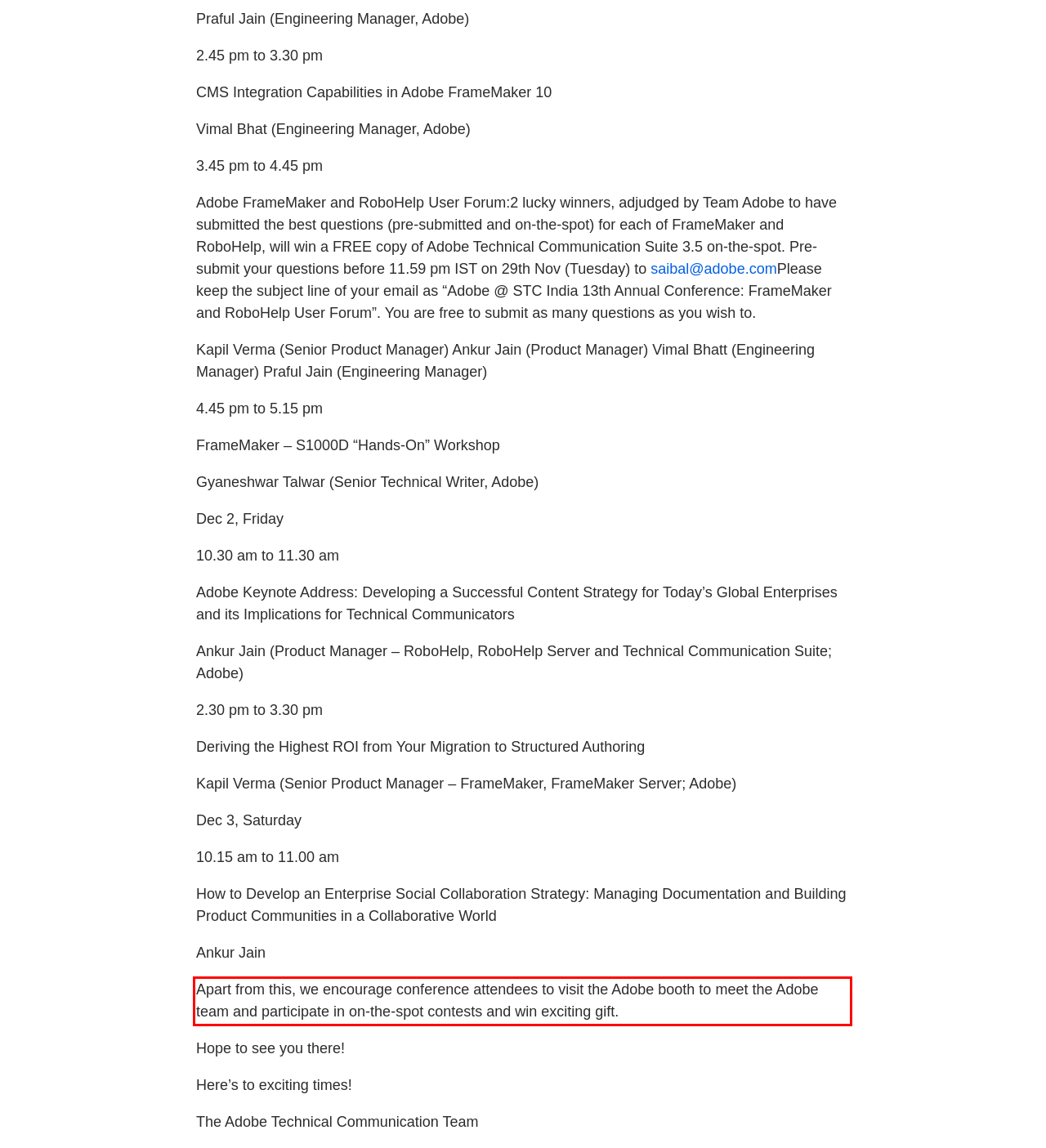Using the webpage screenshot, recognize and capture the text within the red bounding box.

Apart from this, we encourage conference attendees to visit the Adobe booth to meet the Adobe team and participate in on-the-spot contests and win exciting gift.